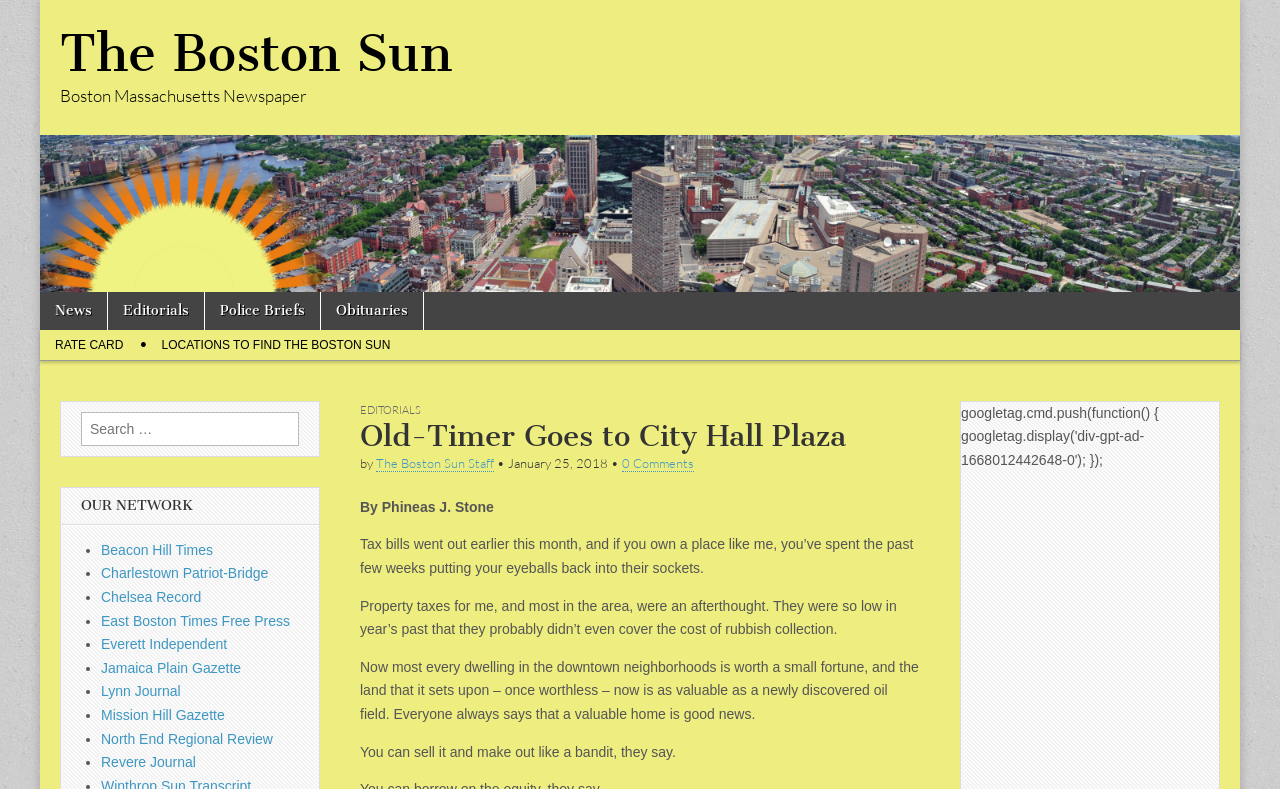Please determine the headline of the webpage and provide its content.

Old-Timer Goes to City Hall Plaza